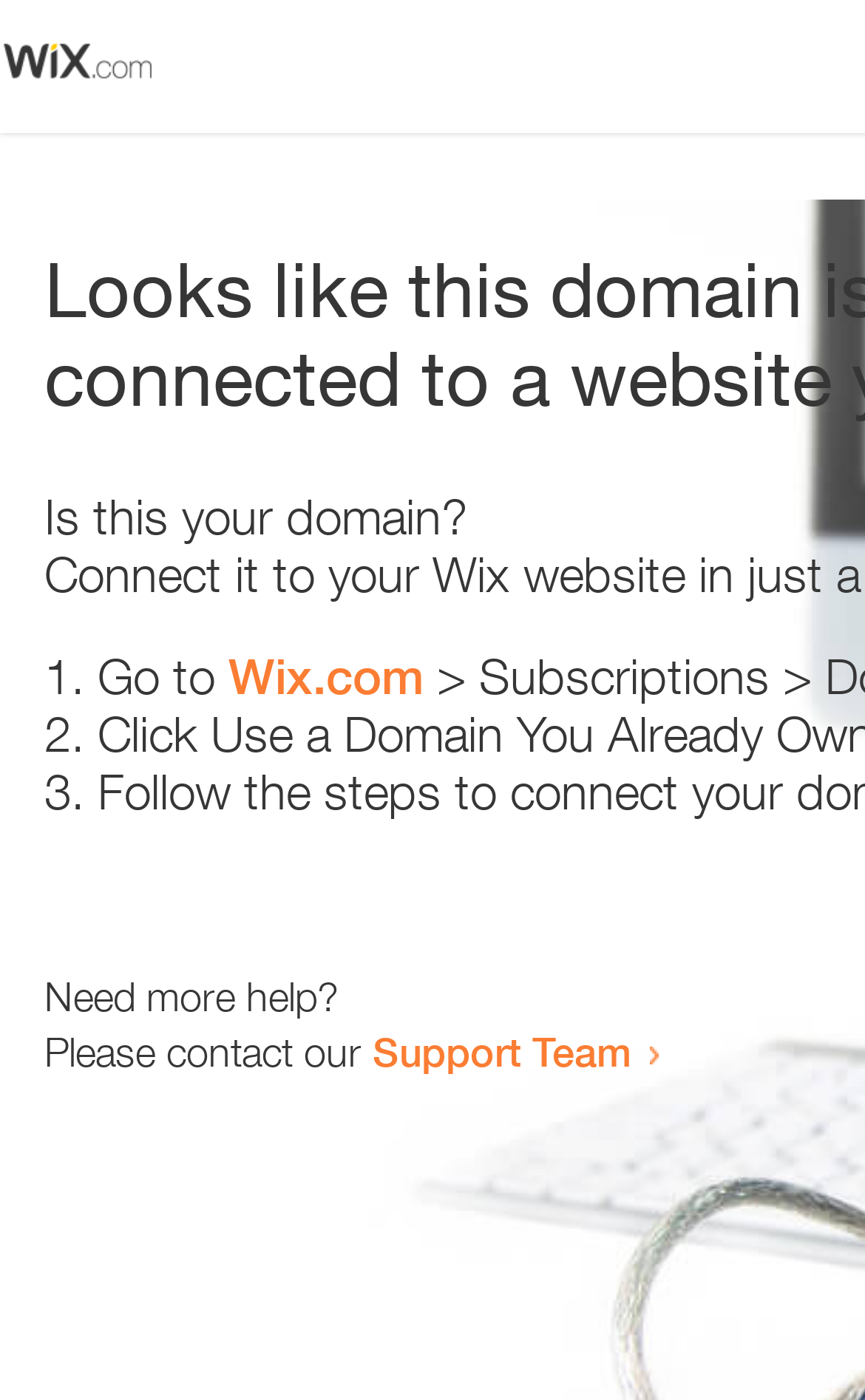Please extract the title of the webpage.

Looks like this domain isn't
connected to a website yet